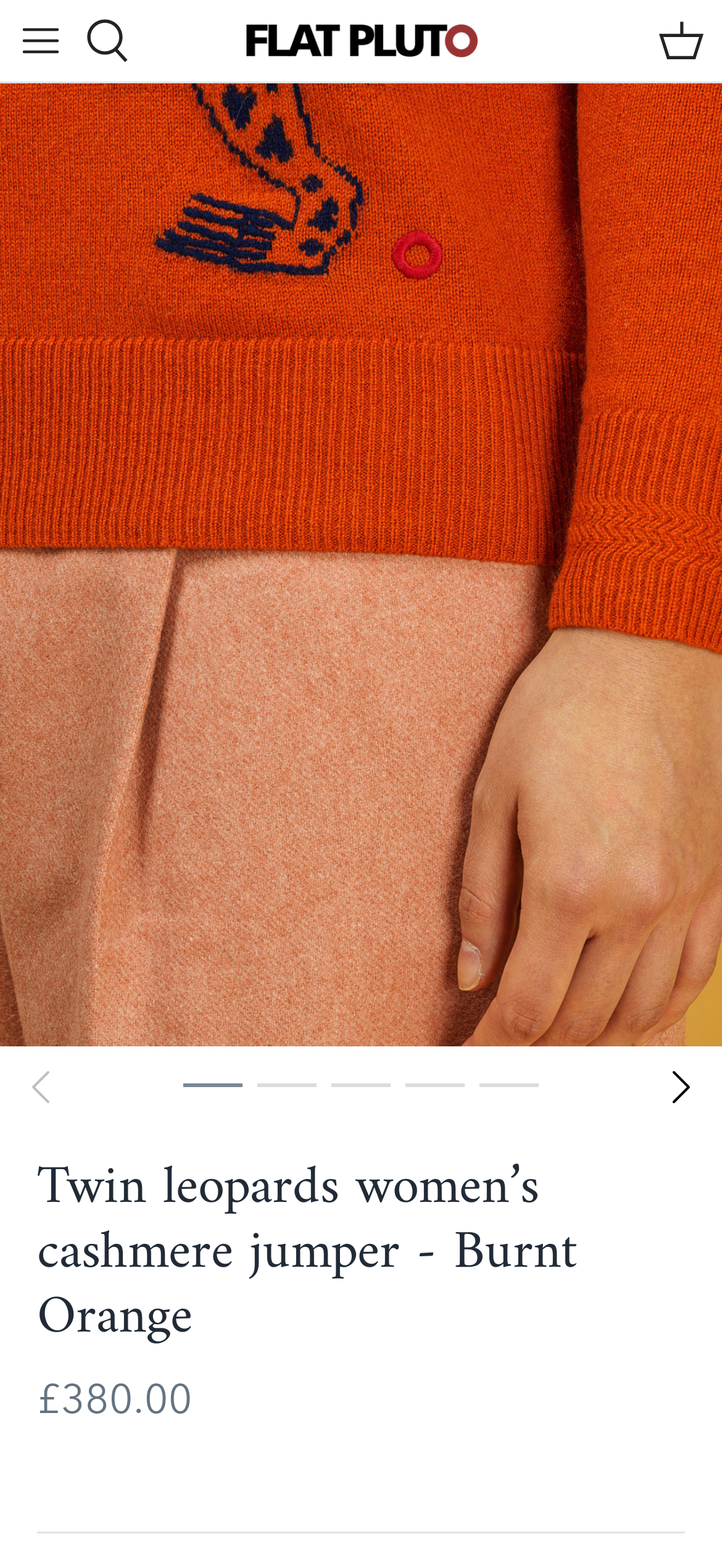How many buttons are in the toolbar?
Based on the image, give a one-word or short phrase answer.

5